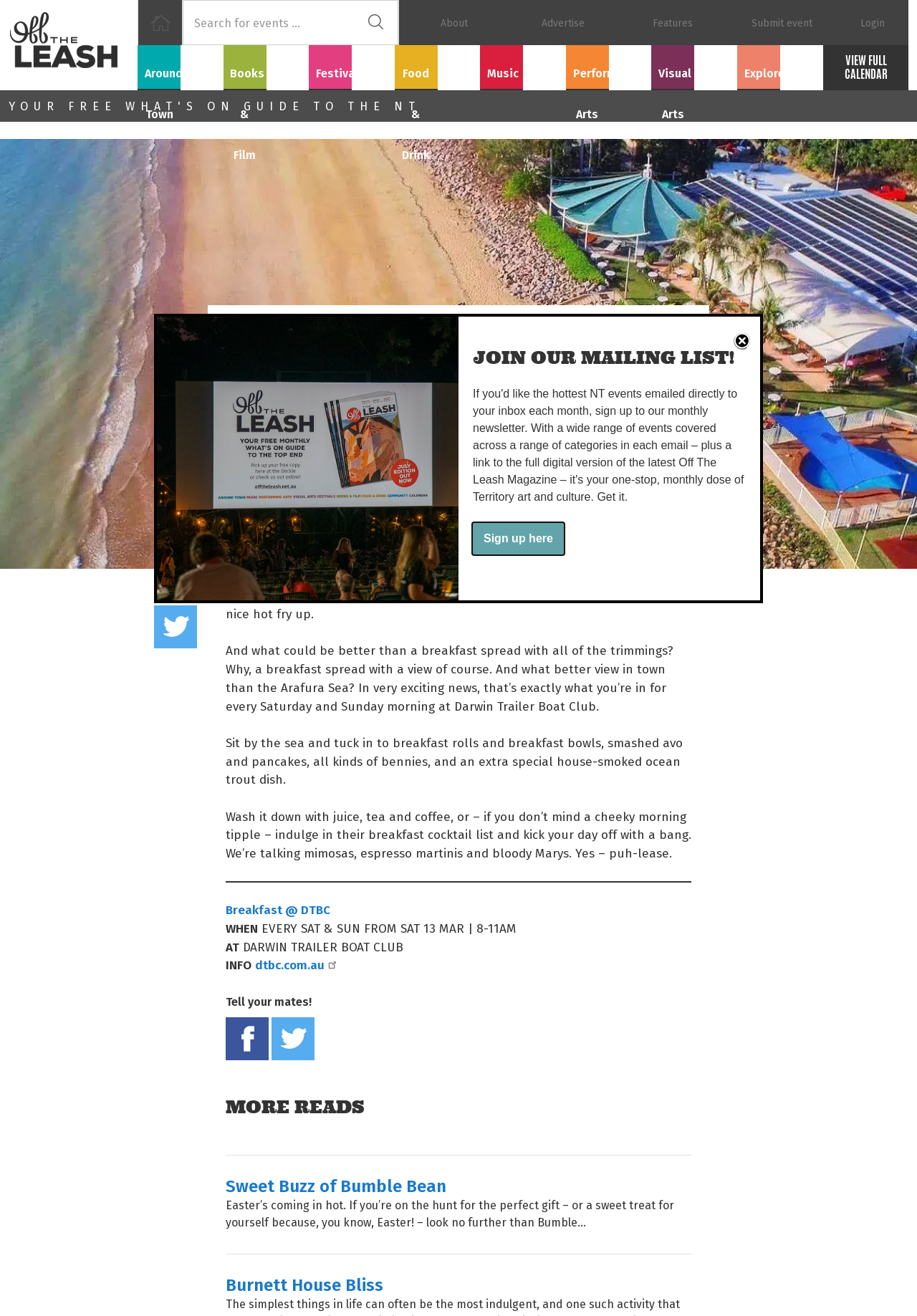Please provide a one-word or short phrase answer to the question:
What social media platforms are mentioned on the webpage?

Facebook and Twitter